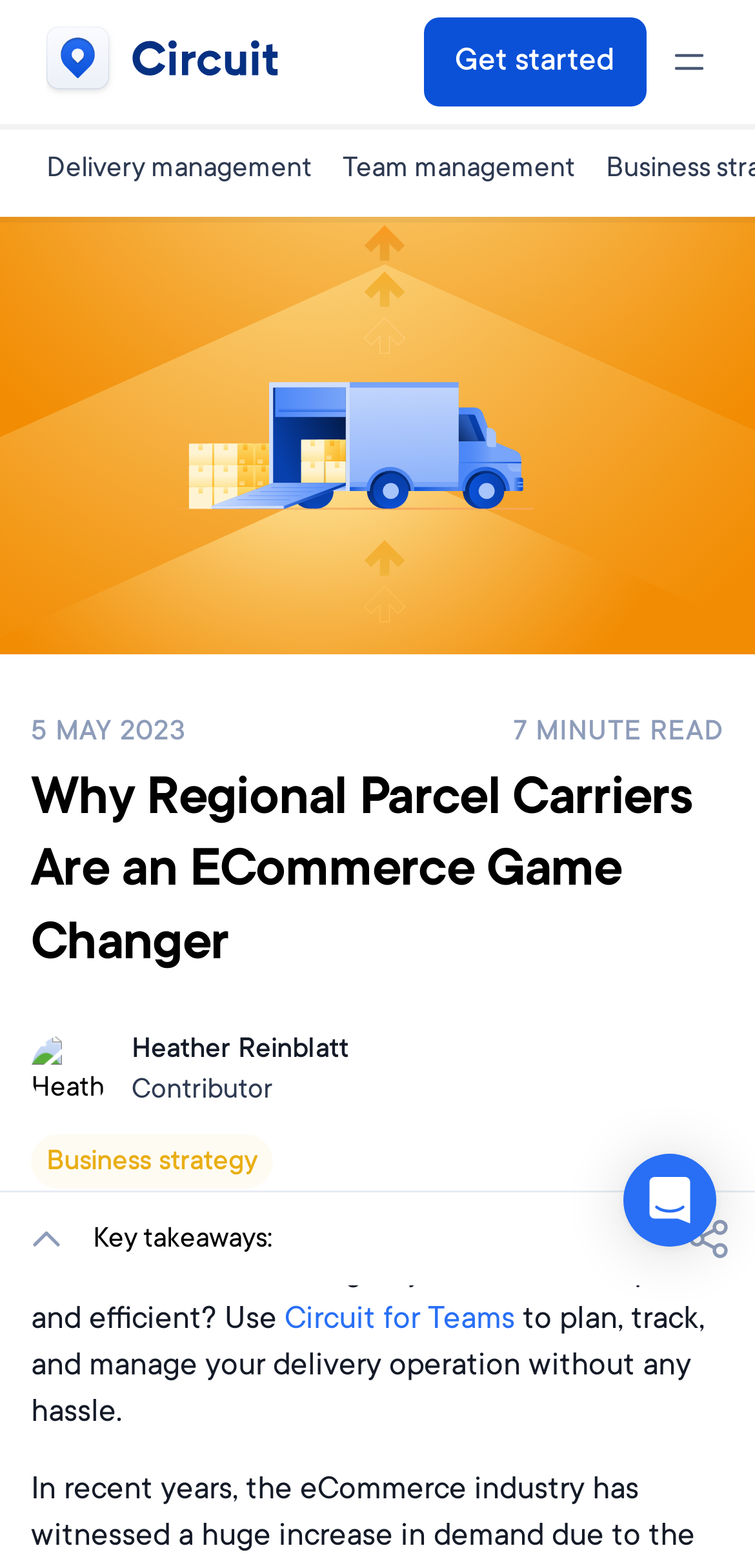Calculate the bounding box coordinates for the UI element based on the following description: "Circuit for Teams". Ensure the coordinates are four float numbers between 0 and 1, i.e., [left, top, right, bottom].

[0.377, 0.83, 0.682, 0.856]